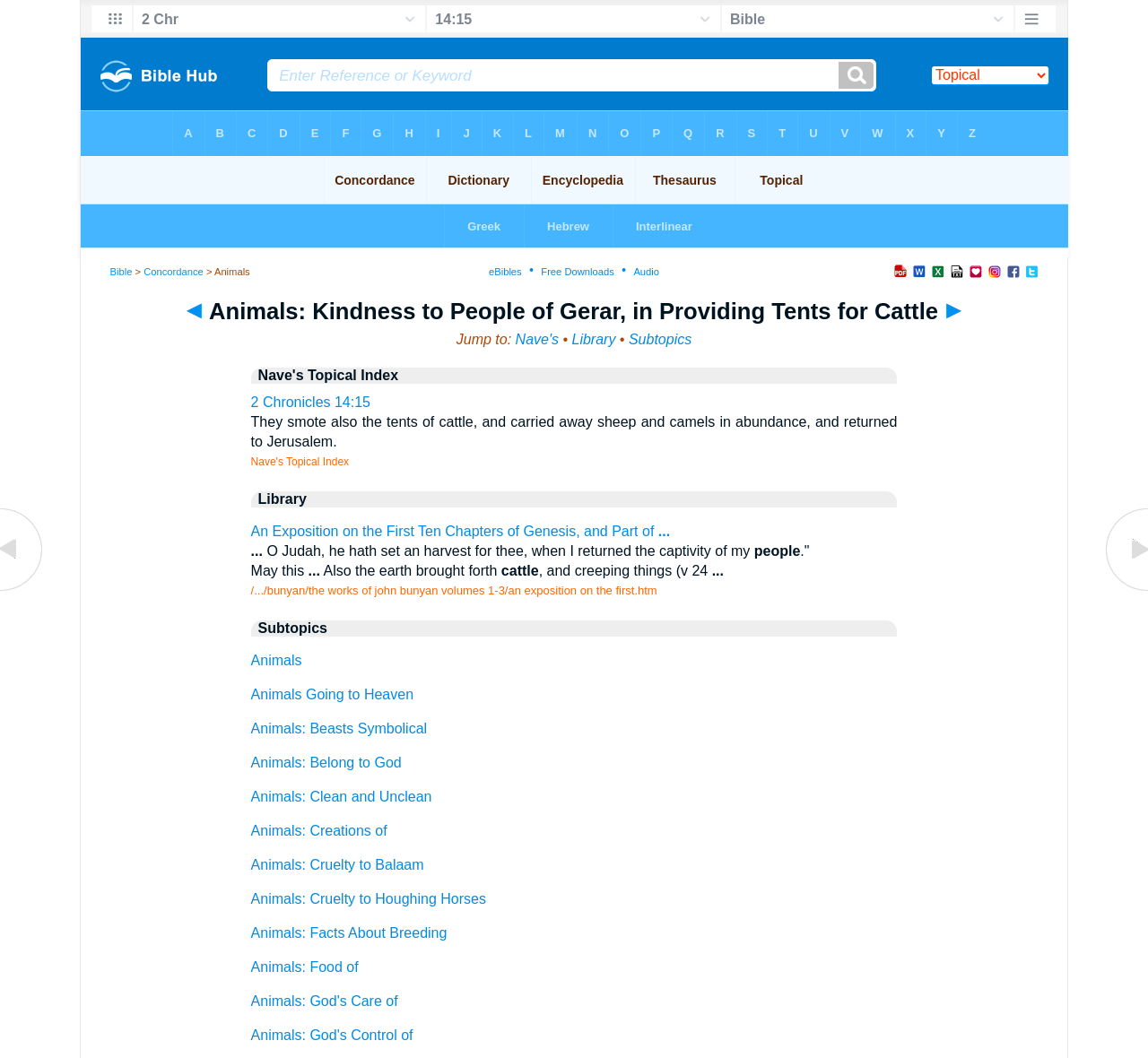Provide an in-depth caption for the webpage.

This webpage appears to be a biblical concordance or reference page, focusing on the topic of "Animals" in the Bible. At the top, there is a table with two cells, each containing an iframe. Below this, there is a larger table with multiple rows and columns, containing various links, images, and text.

On the left side of the page, there is a navigation menu with links to "Bible", "Concordance", and other related topics. Below this, there is a section with links to specific Bible verses, such as "2 Chronicles 14:15", and a brief description of the verse.

The main content of the page is divided into sections, each with a heading and a list of links to related subtopics. These sections include "Animals", "Animals Going to Heaven", "Animals: Beasts Symbolical", and many others. Each link has a brief description or quote from the Bible.

There are also several images on the page, including icons for "Animals" and "Anise", which are likely used to illustrate the topics being discussed. The overall layout of the page is dense and text-heavy, with many links and references to explore.